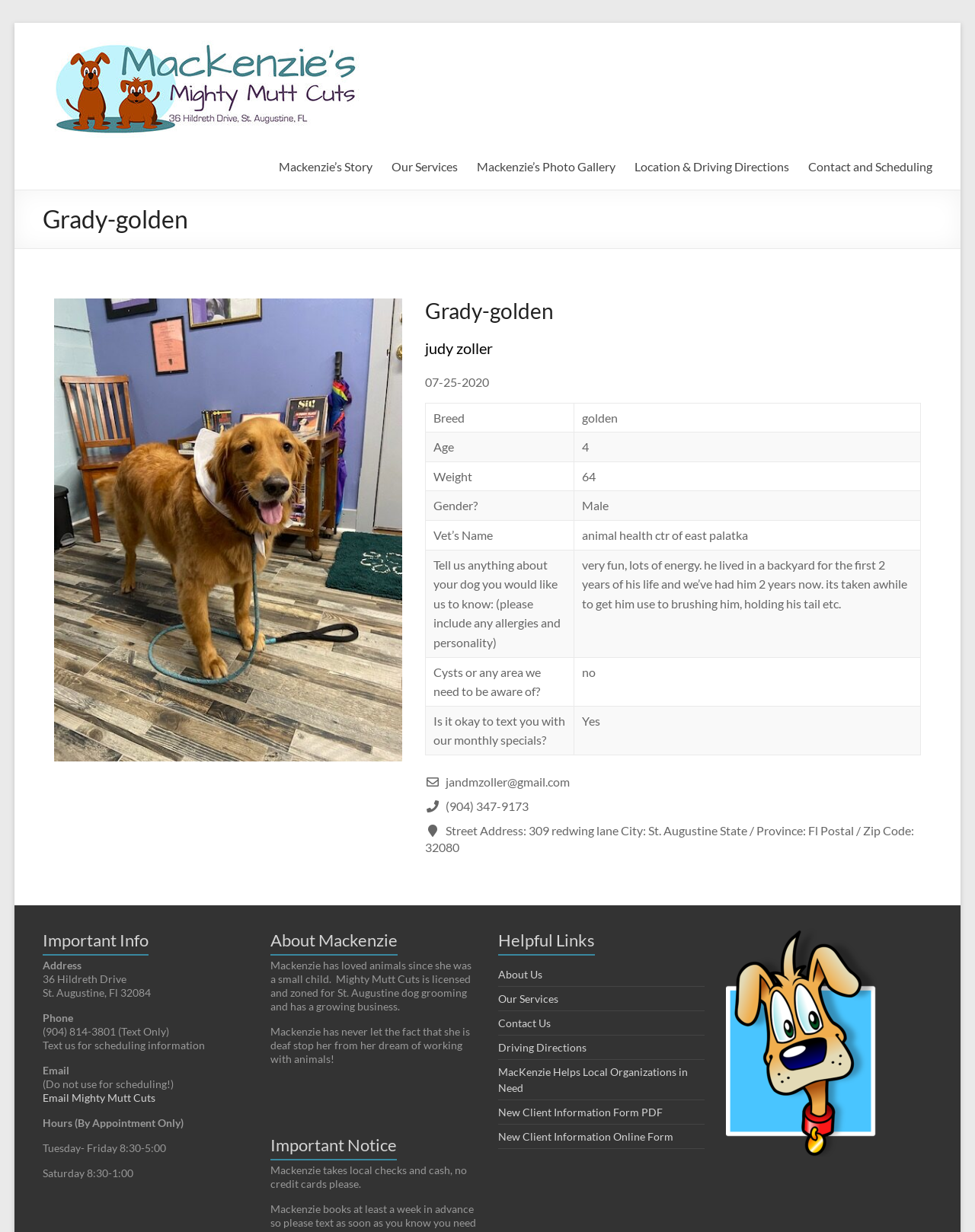Using the elements shown in the image, answer the question comprehensively: What is the name of the owner of the dog grooming business?

The name of the owner of the dog grooming business can be found in the 'About Mackenzie' section, which is located in the complementary element with the heading 'About Mackenzie'. The text in this section mentions 'Mackenzie has loved animals since she was a small child'.